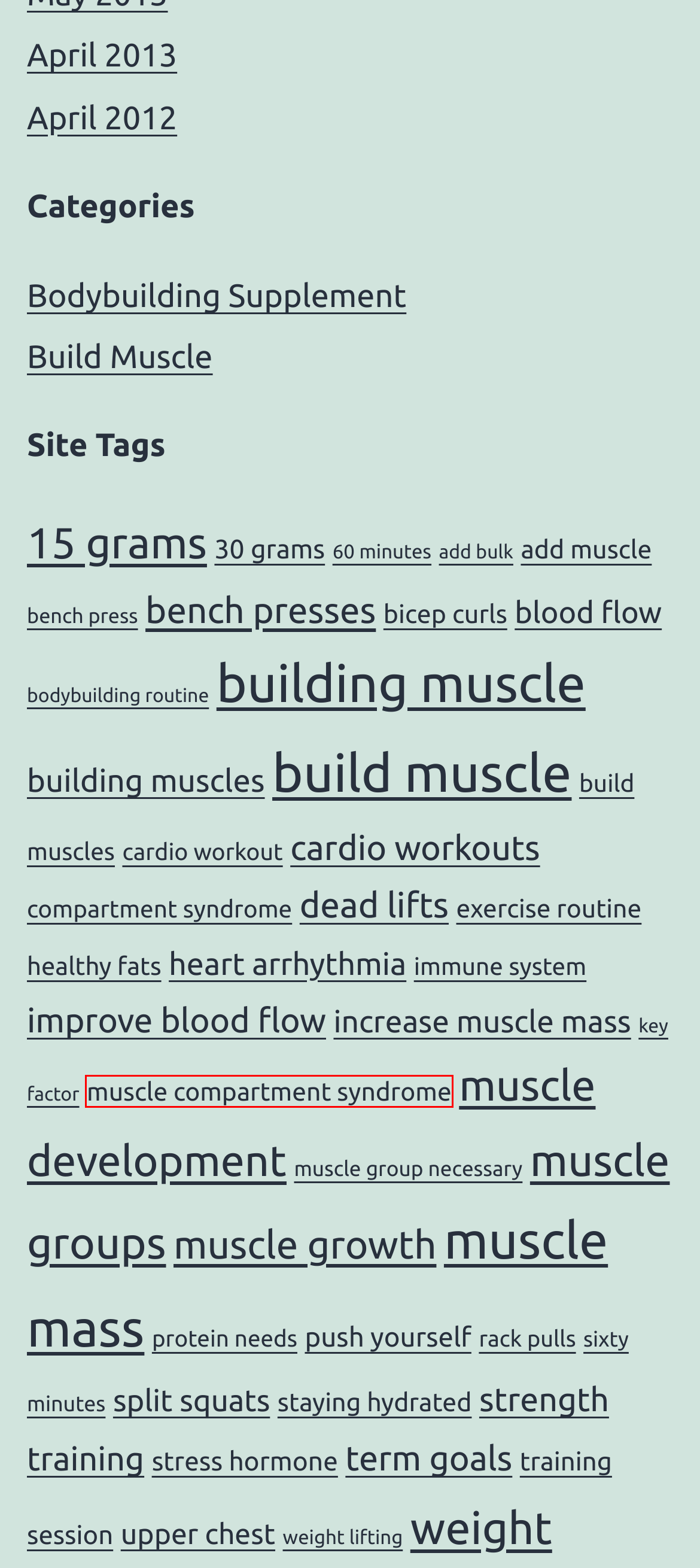View the screenshot of the webpage containing a red bounding box around a UI element. Select the most fitting webpage description for the new page shown after the element in the red bounding box is clicked. Here are the candidates:
A. training session – Its About Bodybuilding
B. strength training – Its About Bodybuilding
C. rack pulls – Its About Bodybuilding
D. staying hydrated – Its About Bodybuilding
E. bodybuilding routine – Its About Bodybuilding
F. cardio workout – Its About Bodybuilding
G. stress hormone – Its About Bodybuilding
H. muscle compartment syndrome – Its About Bodybuilding

H